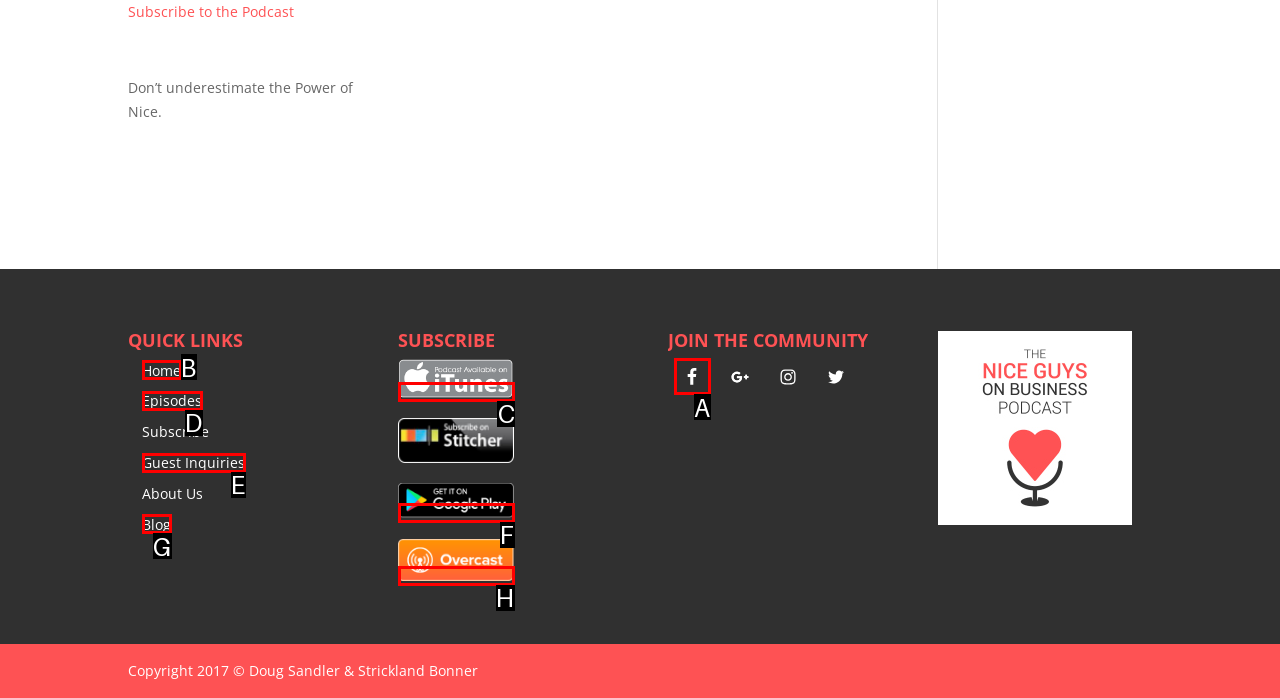Identify which lettered option to click to carry out the task: Subscribe on iTunes. Provide the letter as your answer.

C